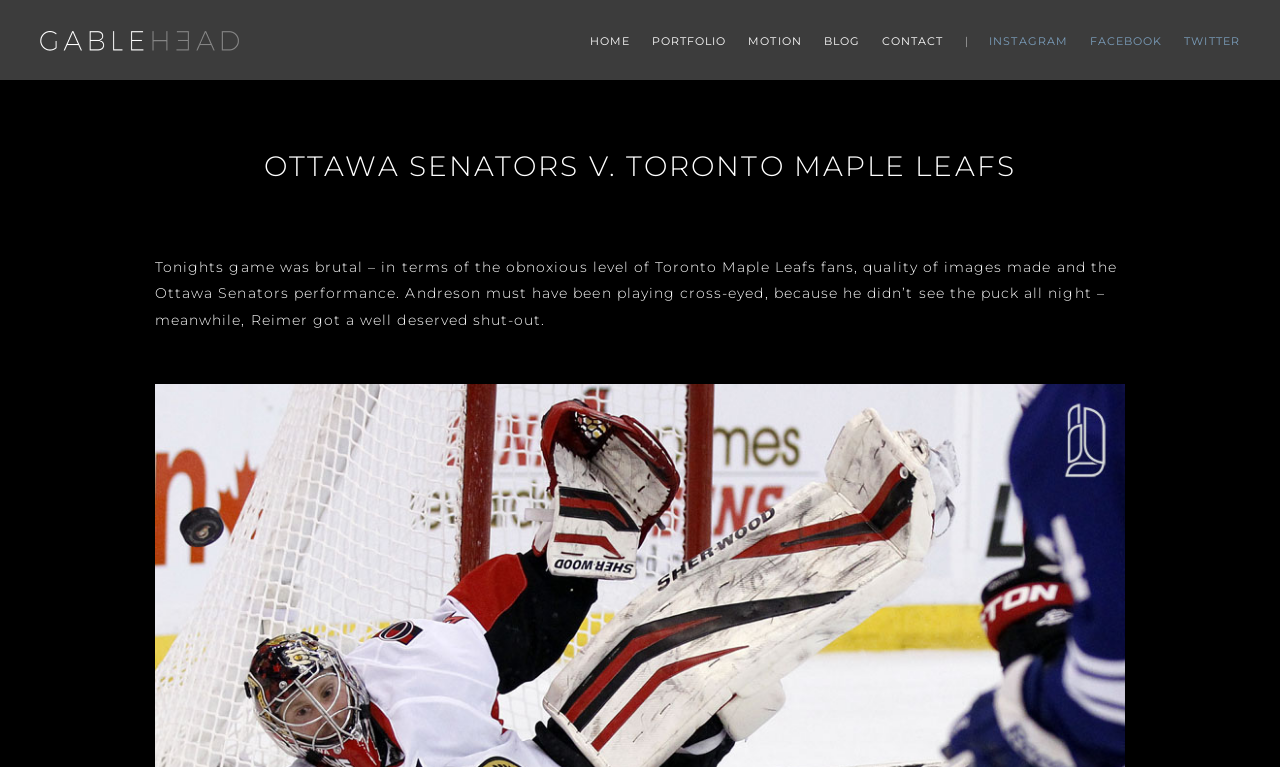Give a succinct answer to this question in a single word or phrase: 
What is the type of content on this webpage?

Photography